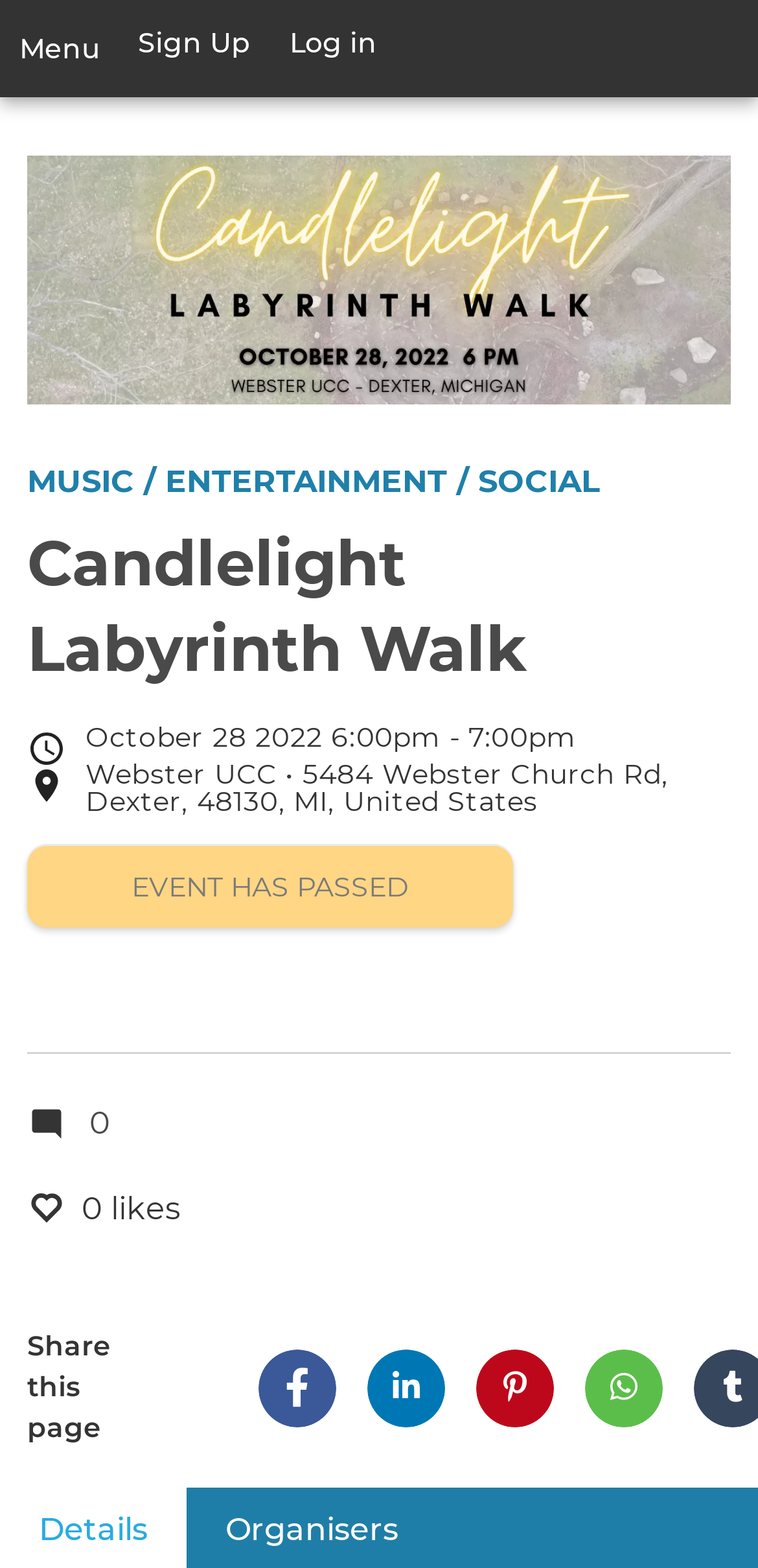What is the event date? Please answer the question using a single word or phrase based on the image.

October 28 2022 6:00pm - 7:00pm